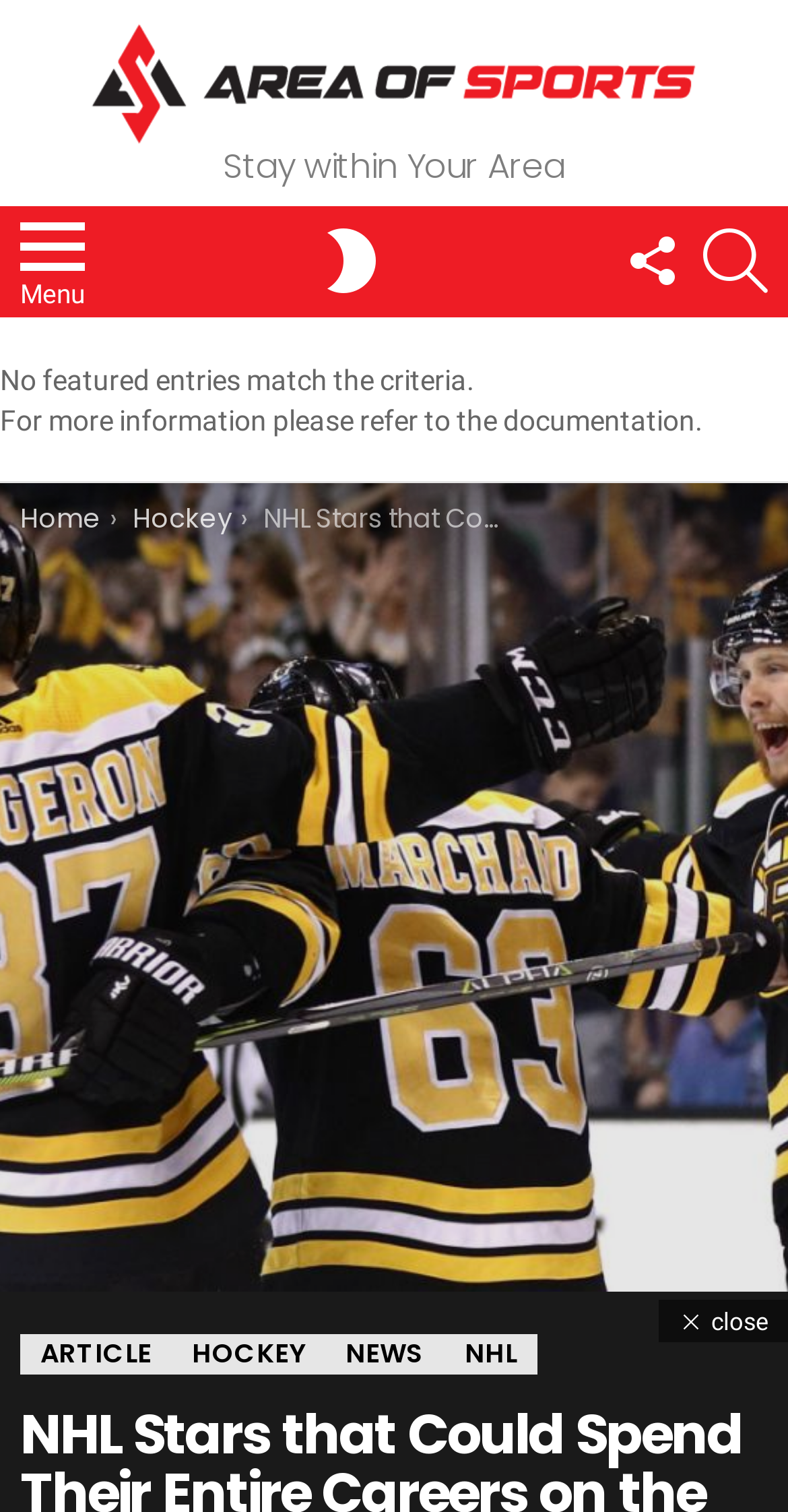Identify and provide the main heading of the webpage.

NHL Stars that Could Spend Their Entire Careers on the Same Team.